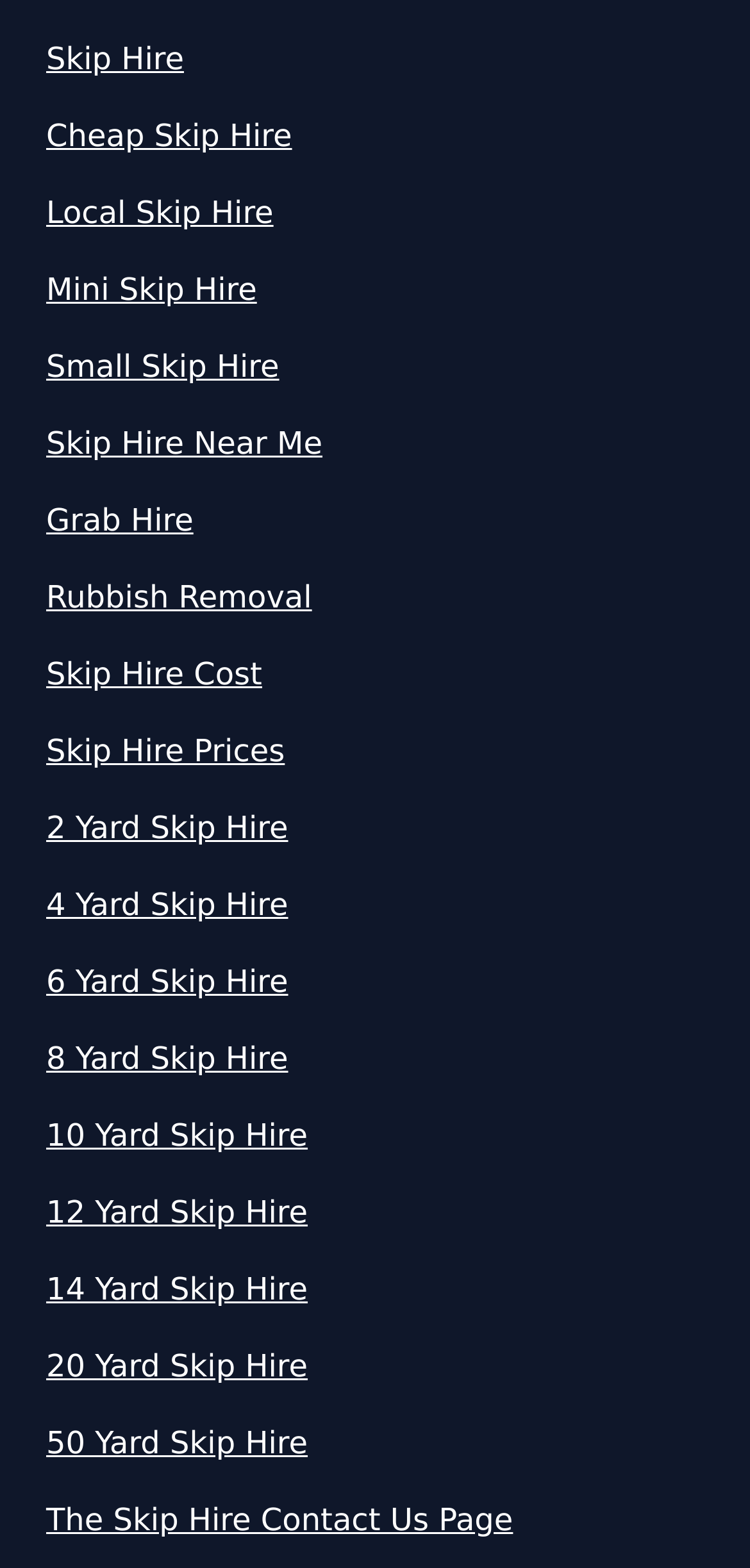Identify the bounding box coordinates for the UI element described as follows: "Cheap Skip Hire". Ensure the coordinates are four float numbers between 0 and 1, formatted as [left, top, right, bottom].

[0.062, 0.072, 0.938, 0.102]